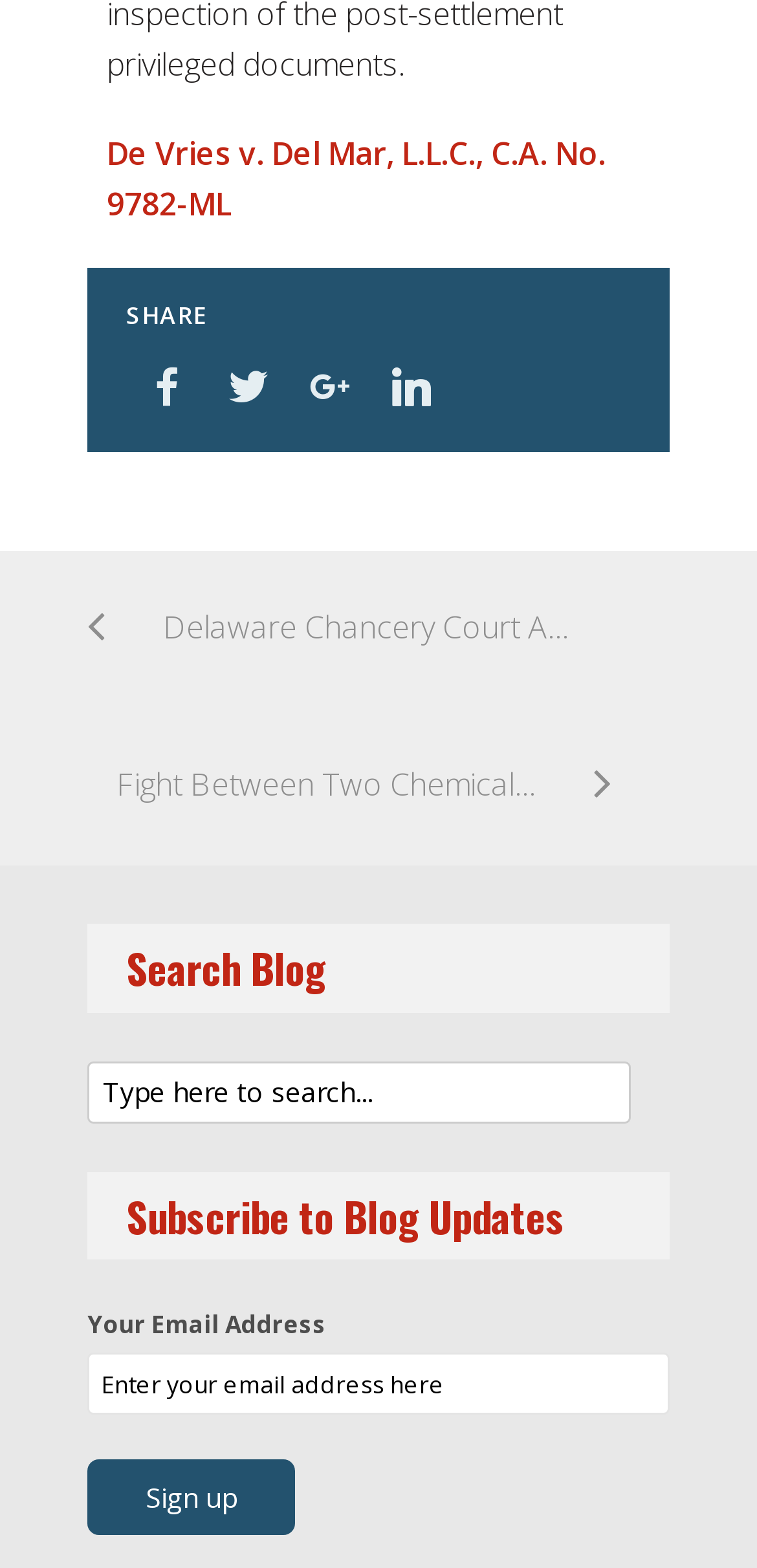Identify the bounding box coordinates necessary to click and complete the given instruction: "View Fight Between Two Chemical Giants Continues".

[0.115, 0.452, 0.808, 0.552]